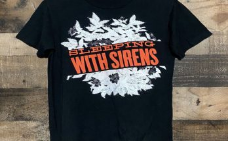Describe every aspect of the image in detail.

This image showcases a stylish black T-shirt featuring the band name "SLEEPING WITH SIRENS" prominently printed on the front in bold, bright orange lettering. The design is enhanced by a graphic element that incorporates white leaves and abstract patterns, creating a visually appealing contrast against the dark fabric. This merchandise is part of the official collection related to Sleeping With Sirens, reflecting the band's aesthetic and cultural impact in the music scene. The shirt represents a way for fans to express their support and connection to the band while incorporating a trendy piece of apparel into their wardrobe.